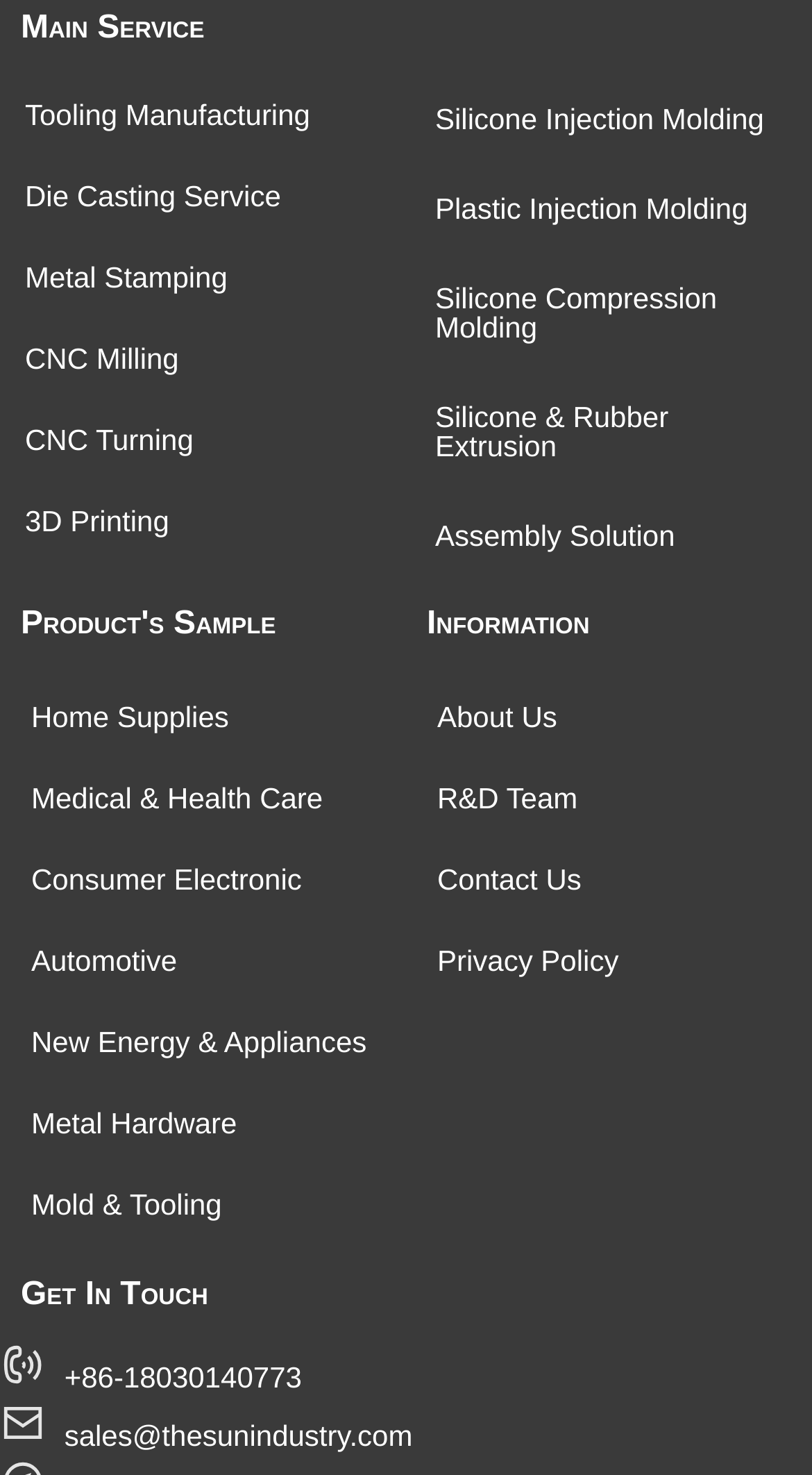Please indicate the bounding box coordinates of the element's region to be clicked to achieve the instruction: "Call +86-18030140773". Provide the coordinates as four float numbers between 0 and 1, i.e., [left, top, right, bottom].

[0.079, 0.922, 0.372, 0.945]